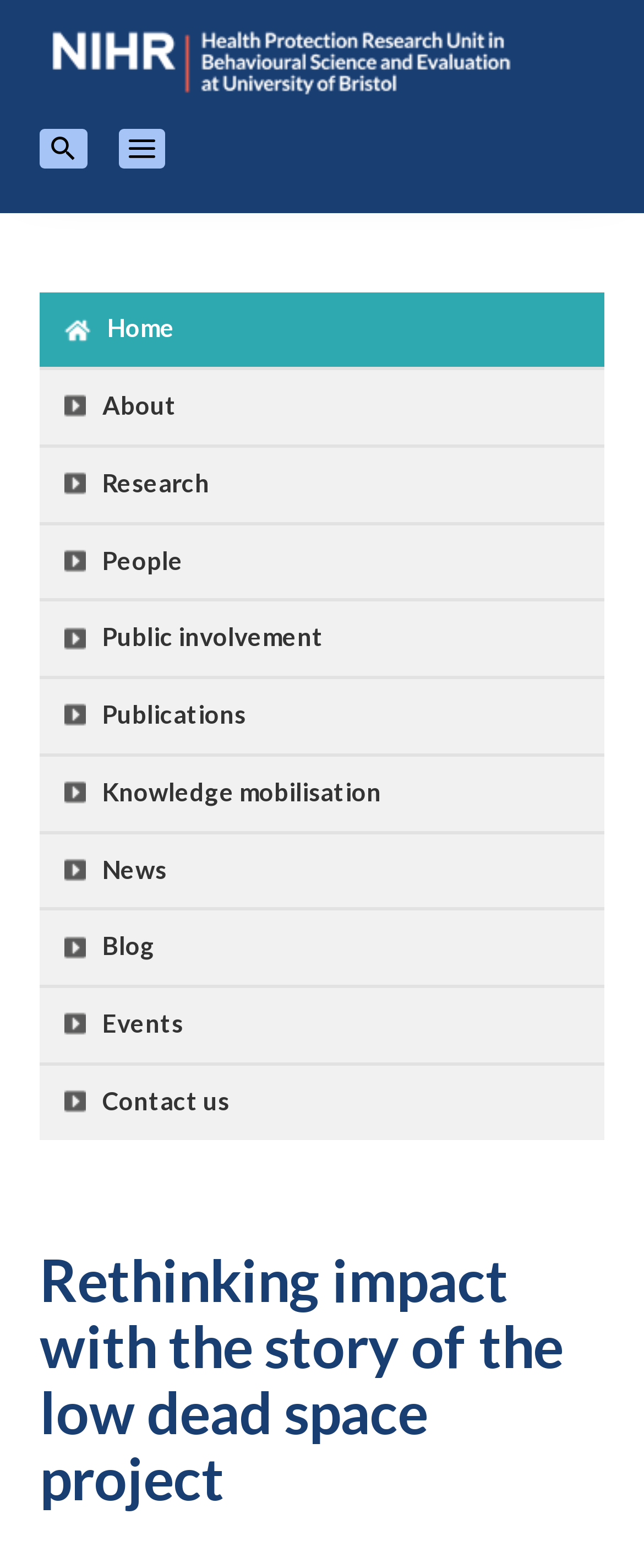Highlight the bounding box coordinates of the element that should be clicked to carry out the following instruction: "read about the research unit". The coordinates must be given as four float numbers ranging from 0 to 1, i.e., [left, top, right, bottom].

[0.159, 0.249, 0.274, 0.268]